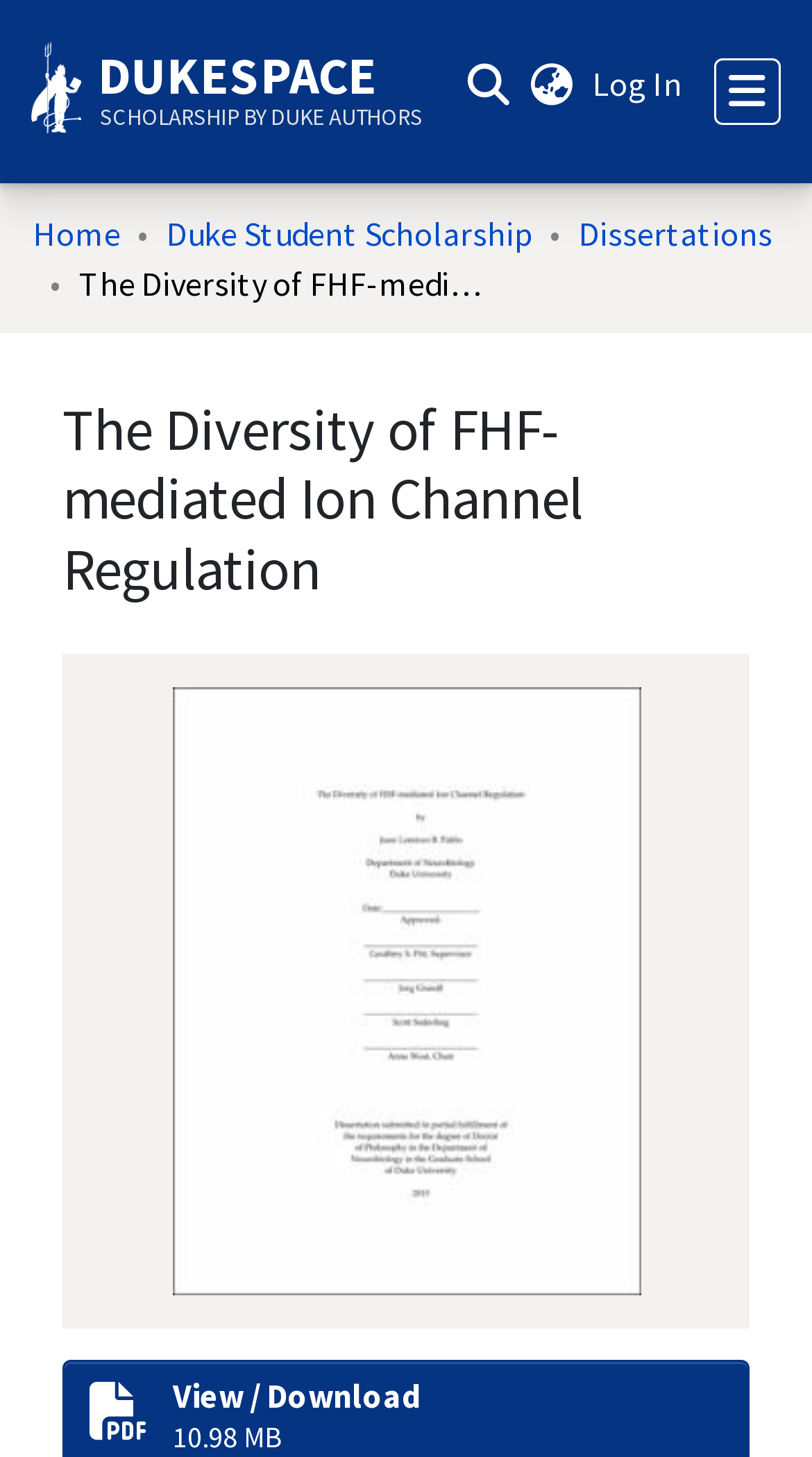What is the name of the university associated with this website?
Please provide a single word or phrase in response based on the screenshot.

Duke University